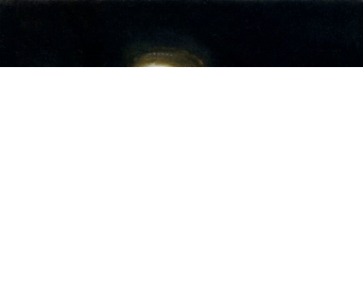Use one word or a short phrase to answer the question provided: 
What effect does the interplay of light and shadow have on the portrait?

Enhances enigmatic quality